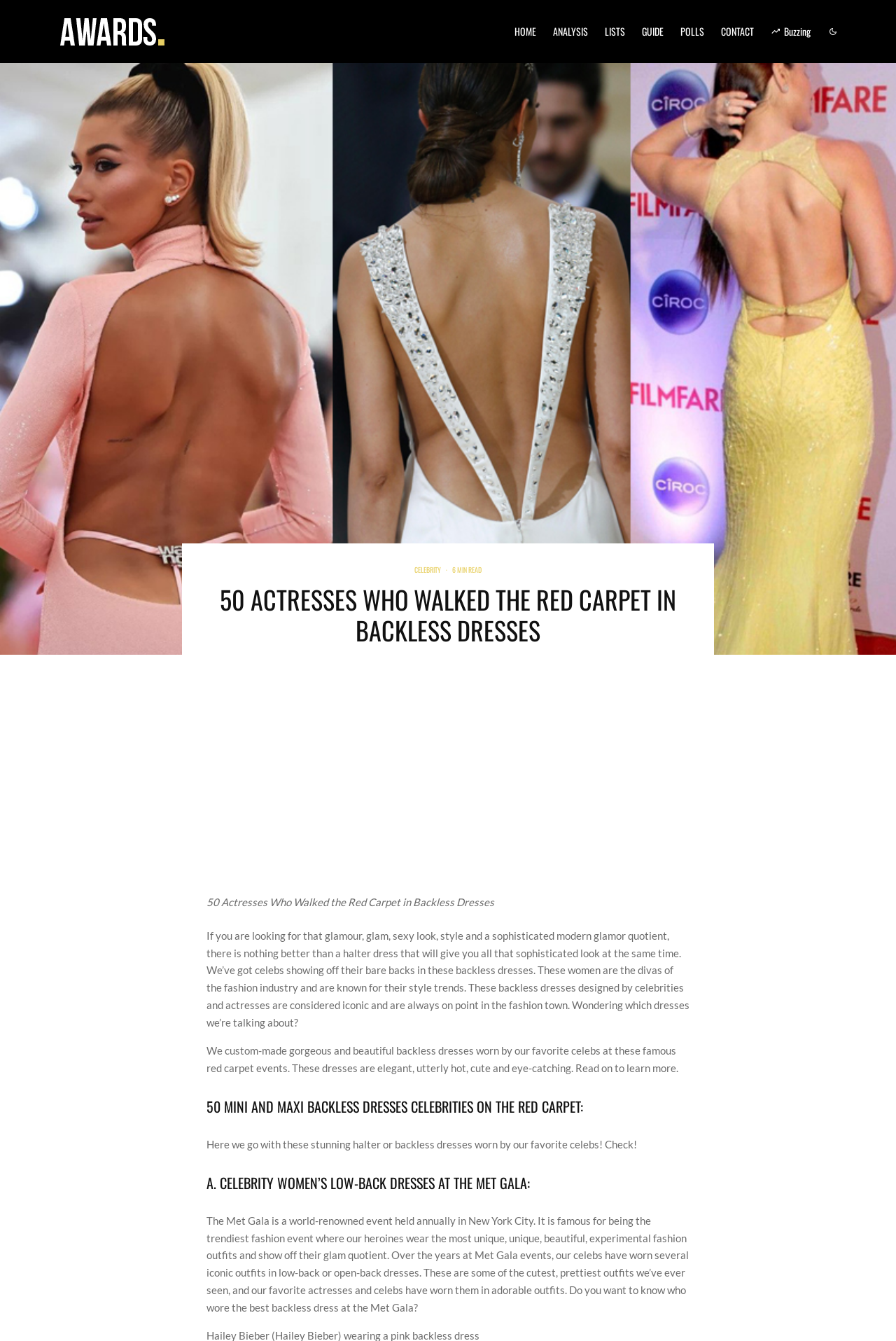Locate the bounding box coordinates of the element you need to click to accomplish the task described by this instruction: "Click on the 'Previous Post' link".

None